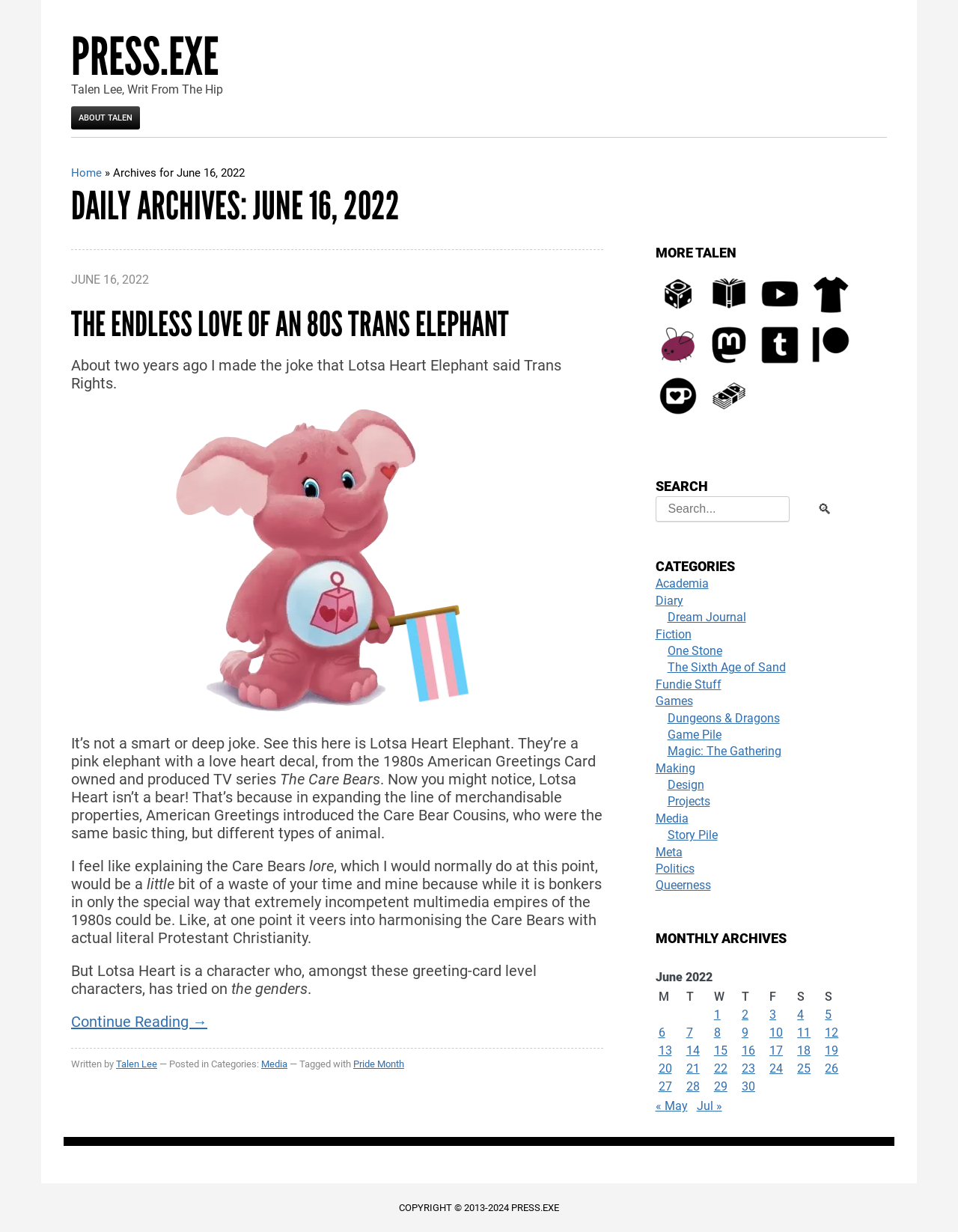Identify the first-level heading on the webpage and generate its text content.

DAILY ARCHIVES: JUNE 16, 2022